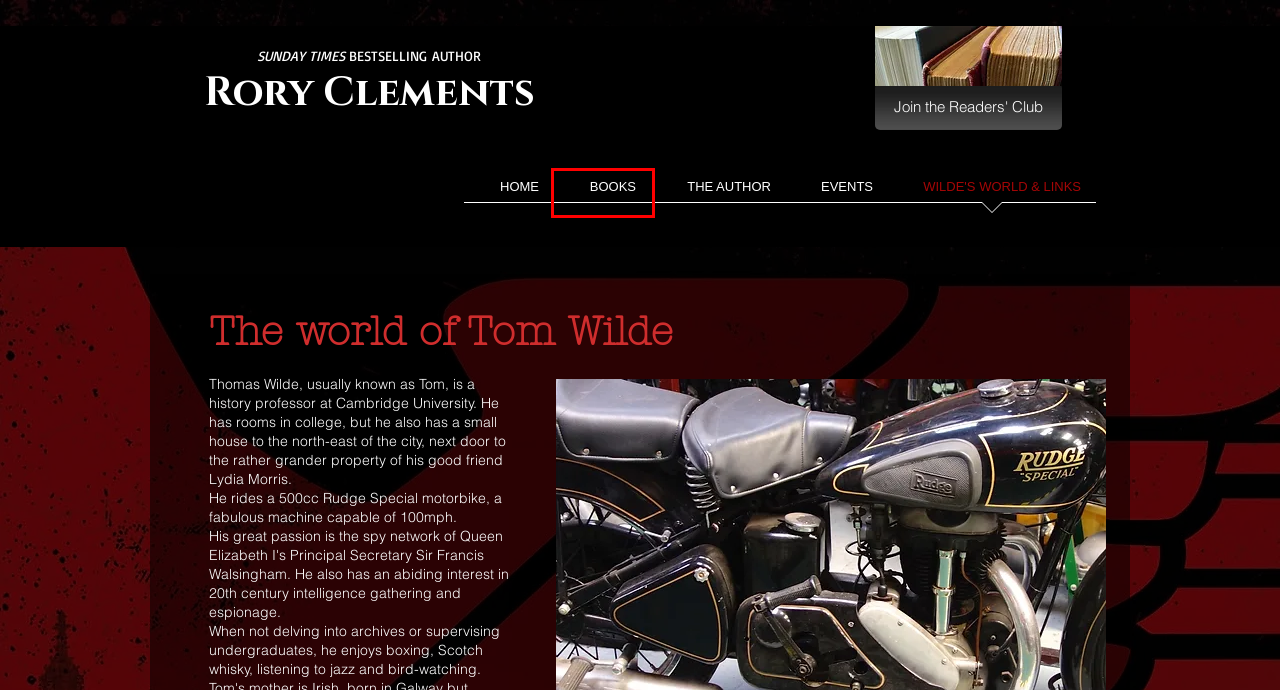Evaluate the webpage screenshot and identify the element within the red bounding box. Select the webpage description that best fits the new webpage after clicking the highlighted element. Here are the candidates:
A. BOOKS | roryclements
B. HOME | roryclements
C. Teresa Chris Literary Agency
D. THE AUTHOR | roryclements
E. NAOMI CLEMENTS WRIGHT
F. Home - The Crime Writers’ Association
G. EVENTS | roryclements
H. Corpus by Rory Clements (9781785762642/Paperback) | LoveReading

A